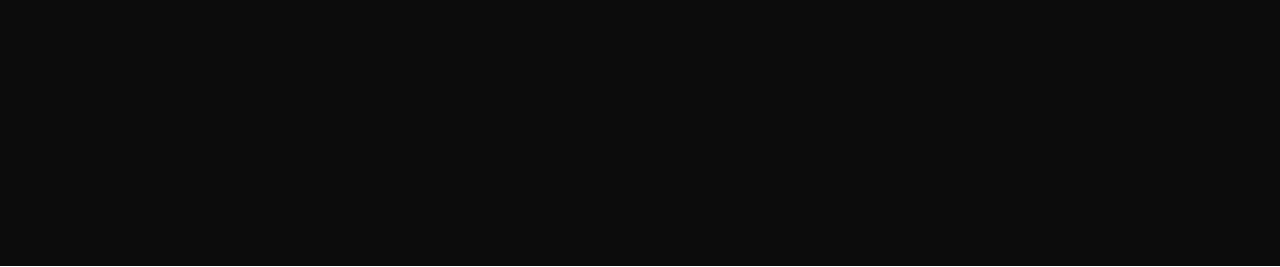Refer to the image and provide a thorough answer to this question:
What is the importance of a well-crafted online presence?

A well-crafted online presence is essential for success in the competitive culinary landscape, as it enables restaurants to attract and retain customers, increase brand visibility, and stay ahead of the competition, ultimately contributing to their overall success.